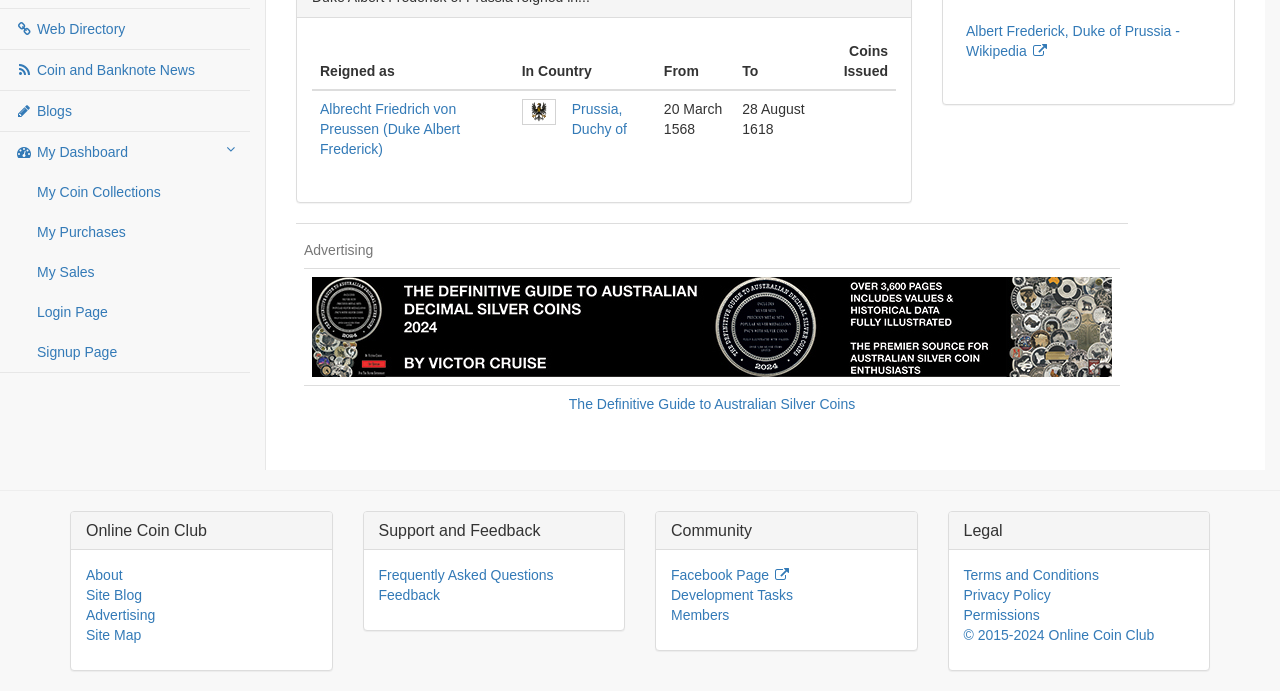Determine the bounding box for the UI element as described: "Coin and Banknote News". The coordinates should be represented as four float numbers between 0 and 1, formatted as [left, top, right, bottom].

[0.0, 0.072, 0.195, 0.13]